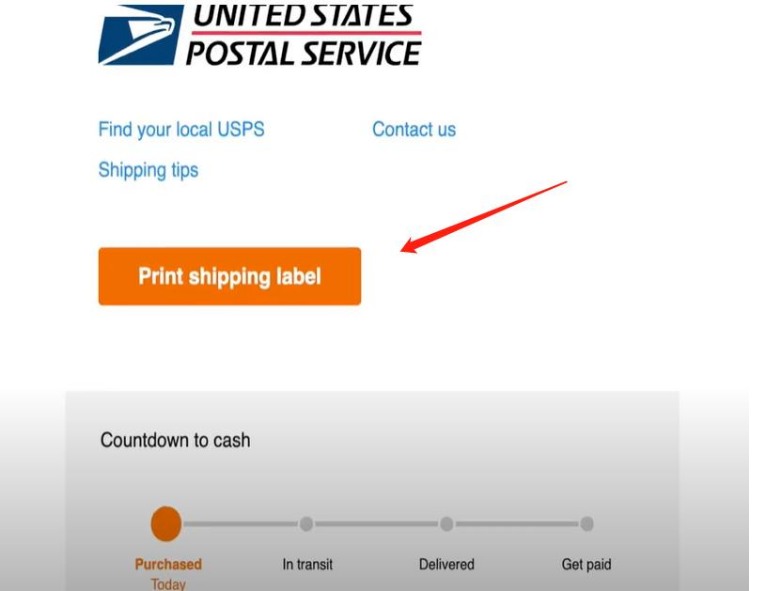What information can users find above the 'Print shipping label' button?
Kindly give a detailed and elaborate answer to the question.

According to the caption, above the 'Print shipping label' button, users can find links that provide information about locating local USPS offices and shipping tips, which are essential for a smooth shipping process.